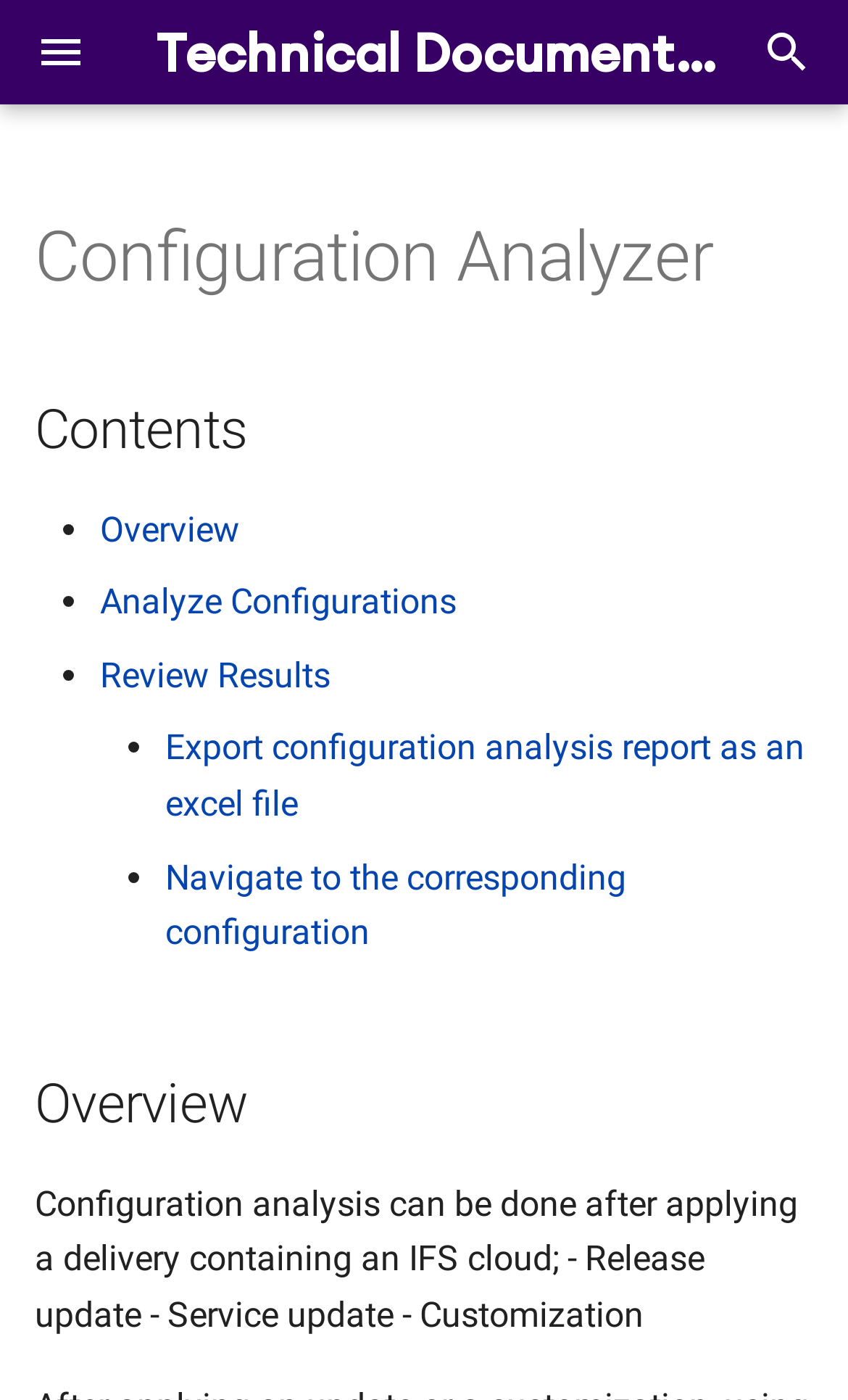Locate the bounding box coordinates of the element to click to perform the following action: 'Analyze Configurations'. The coordinates should be given as four float values between 0 and 1, in the form of [left, top, right, bottom].

[0.118, 0.415, 0.538, 0.445]